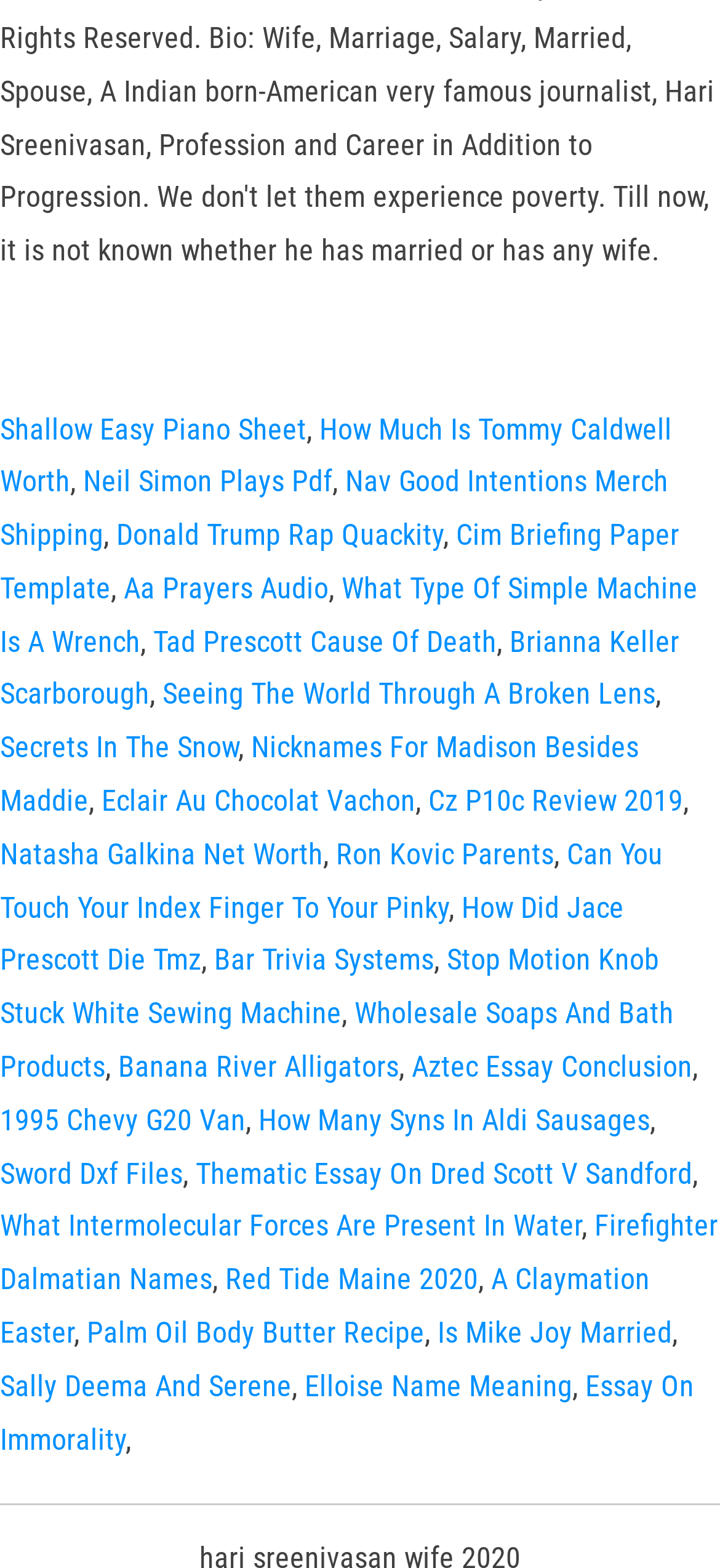Respond with a single word or phrase to the following question:
What is the topic of the first link?

Shallow Easy Piano Sheet